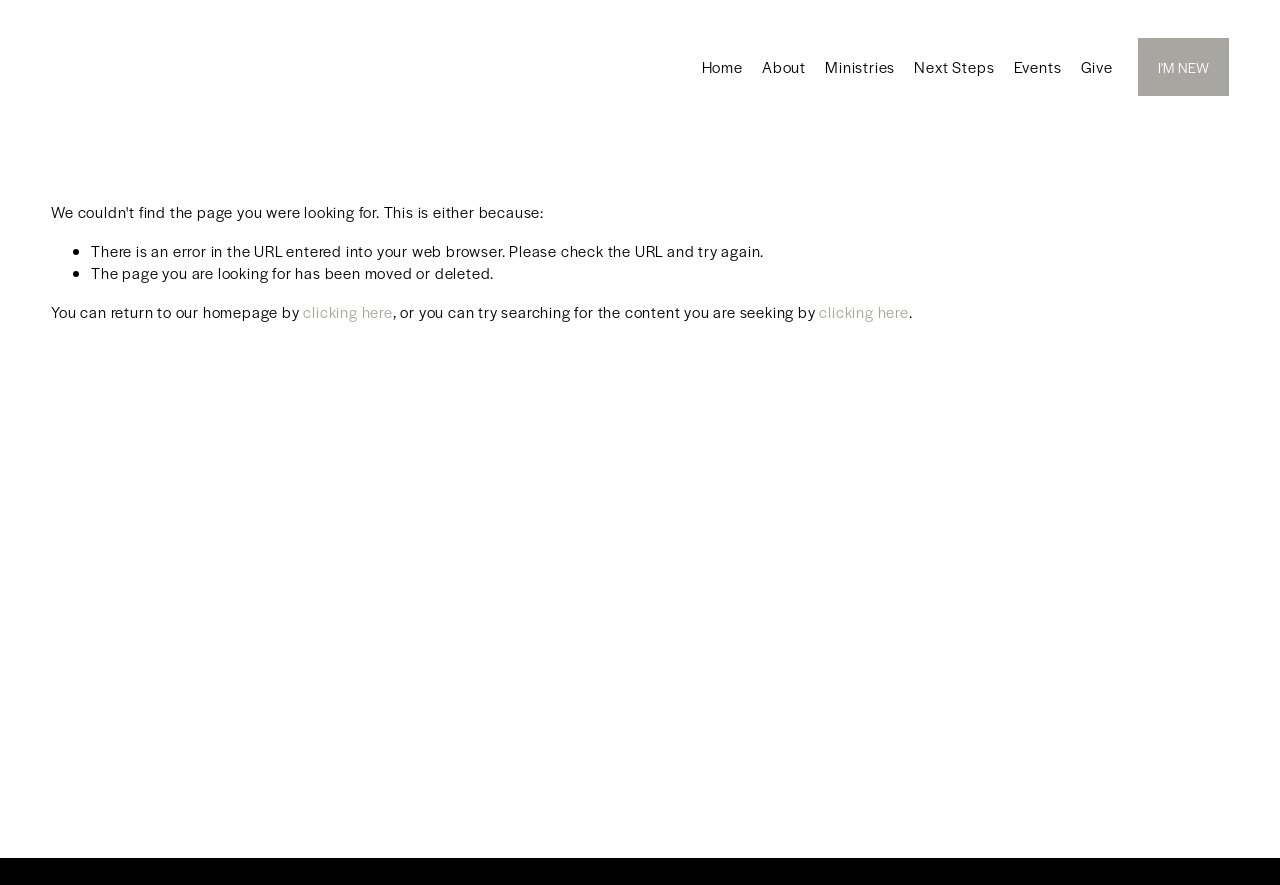How can you return to the homepage?
Please give a detailed and elaborate answer to the question based on the image.

The webpage provides an option to return to the homepage by clicking on the link 'clicking here', which is located in the main section of the webpage.